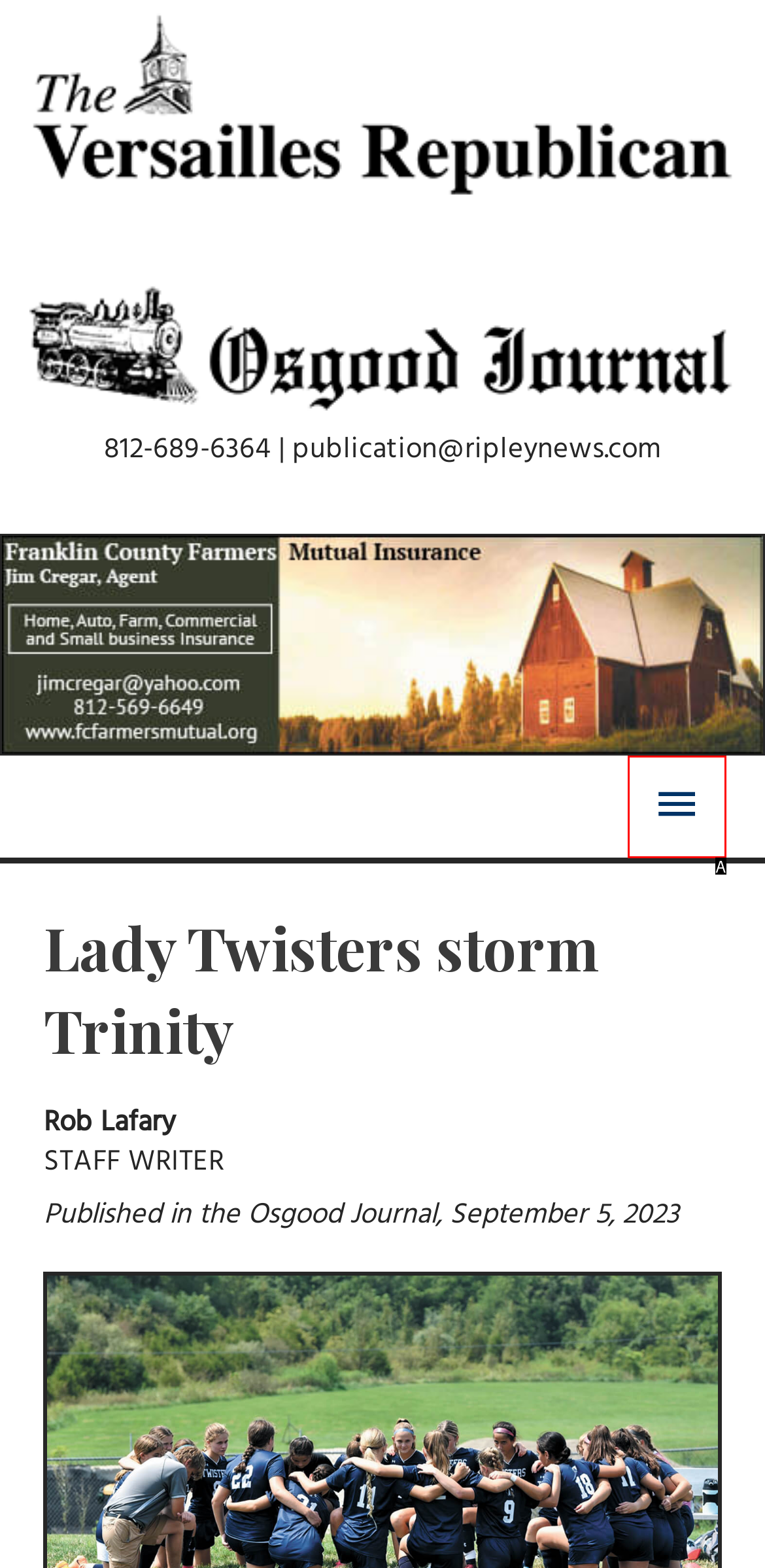Choose the option that matches the following description: Main Menu
Answer with the letter of the correct option.

A